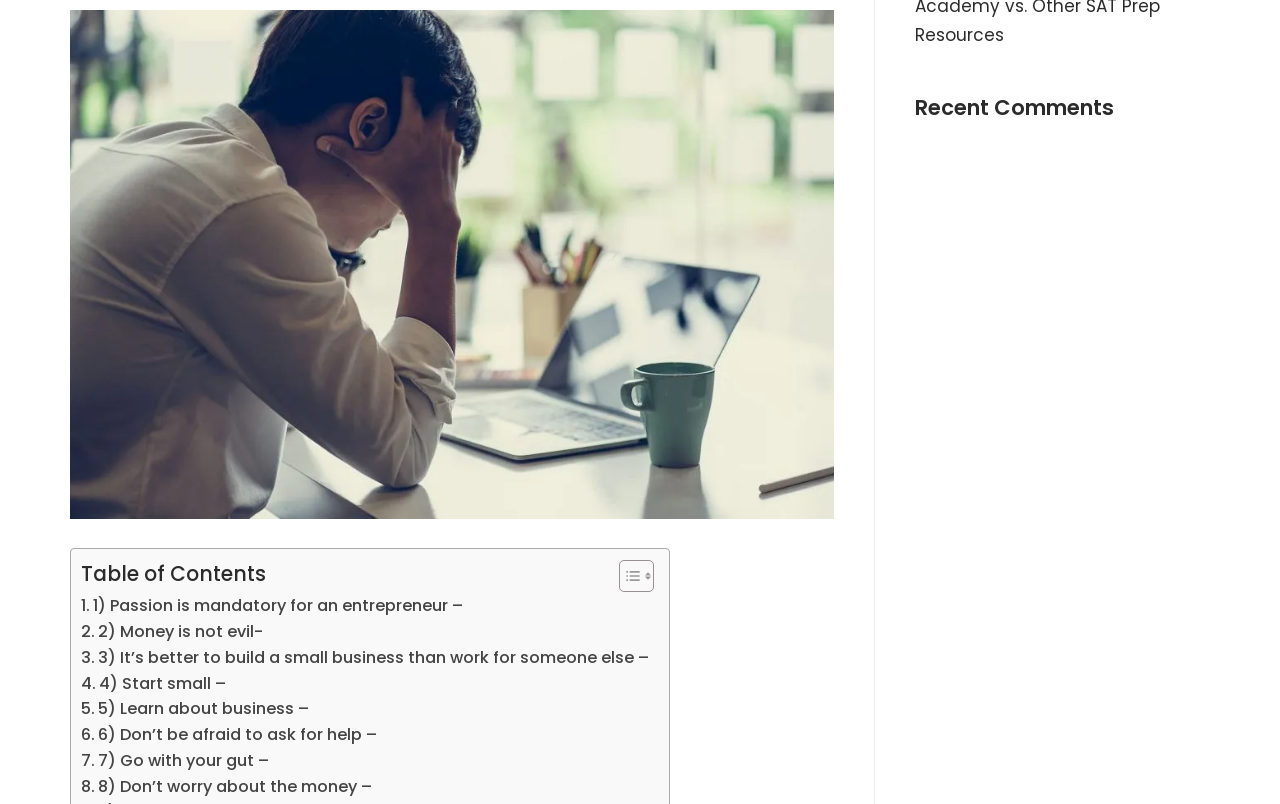Refer to the element description Toggle and identify the corresponding bounding box in the screenshot. Format the coordinates as (top-left x, top-left y, bottom-right x, bottom-right y) with values in the range of 0 to 1.

[0.472, 0.695, 0.507, 0.738]